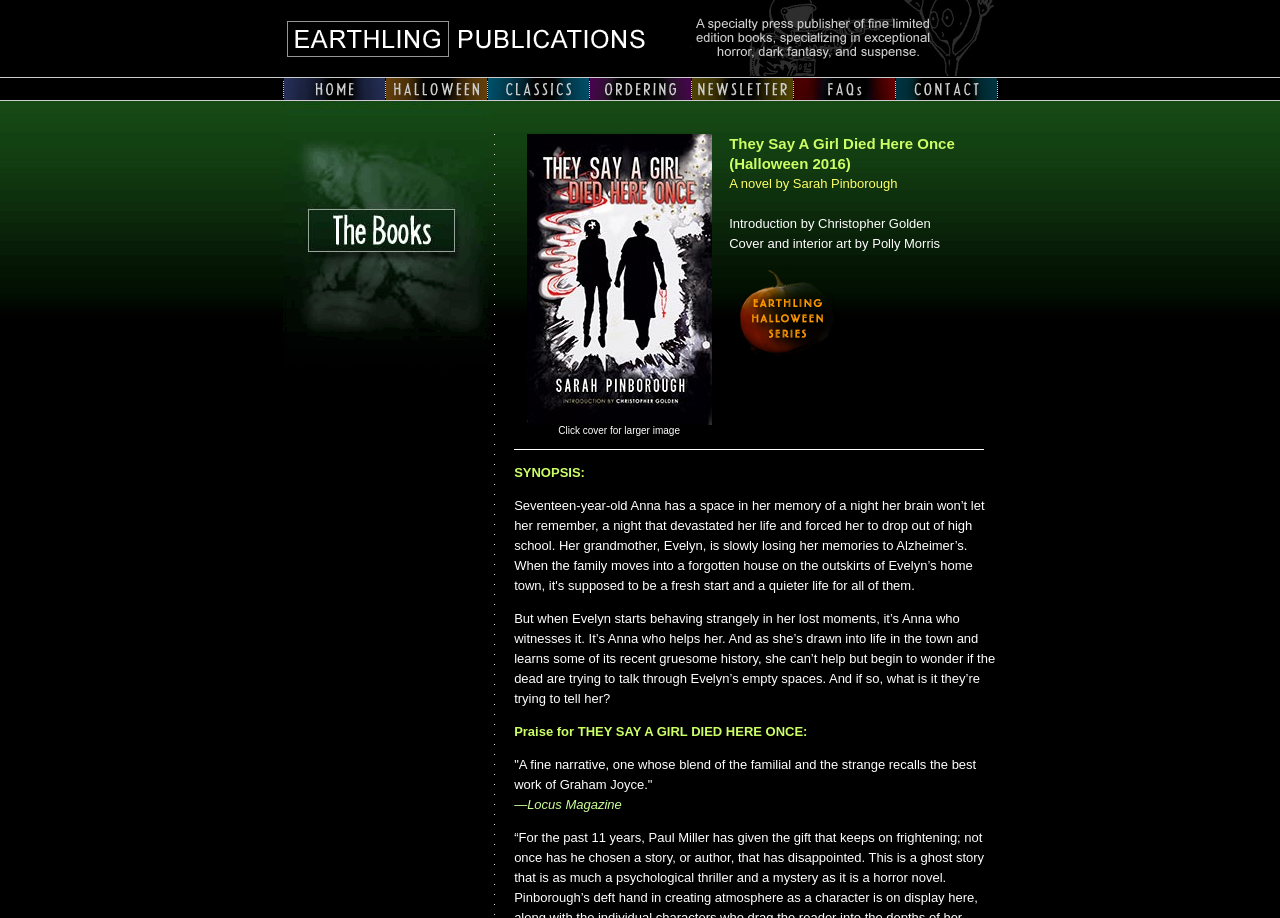Respond to the question below with a single word or phrase:
What is the author of the book featured on this webpage?

Sarah Pinborough